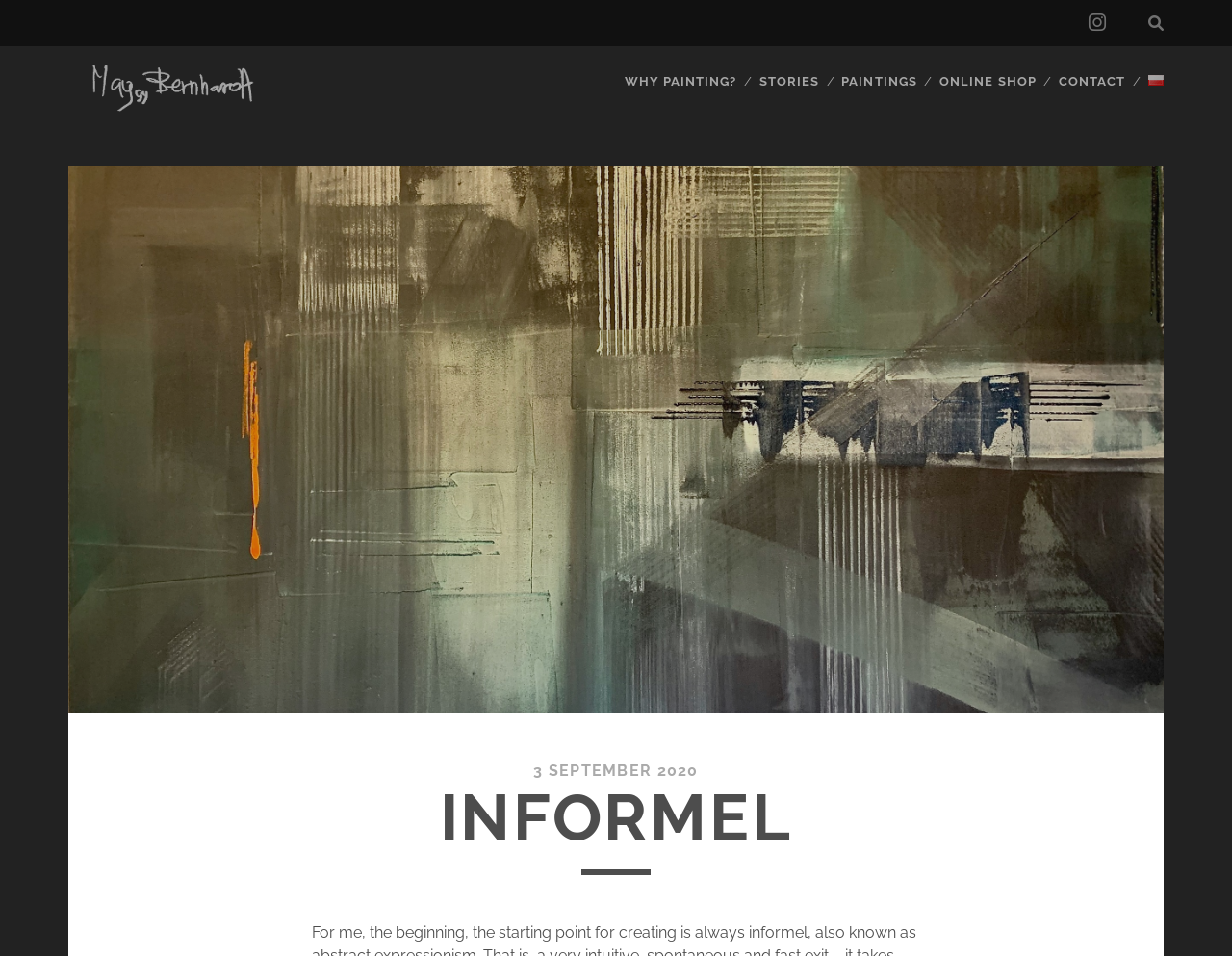What is the artist's name? Look at the image and give a one-word or short phrase answer.

Meggy Bernhardt